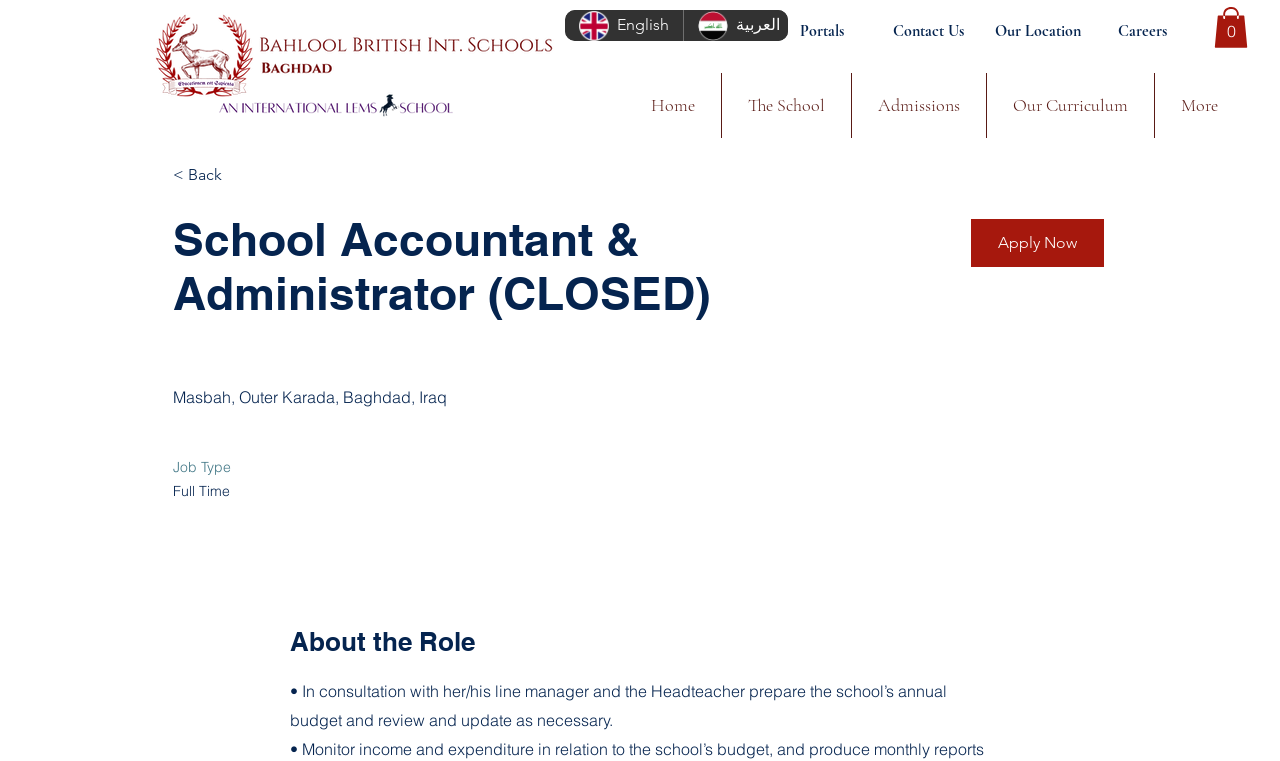Give a concise answer using one word or a phrase to the following question:
What is the language currently selected?

English